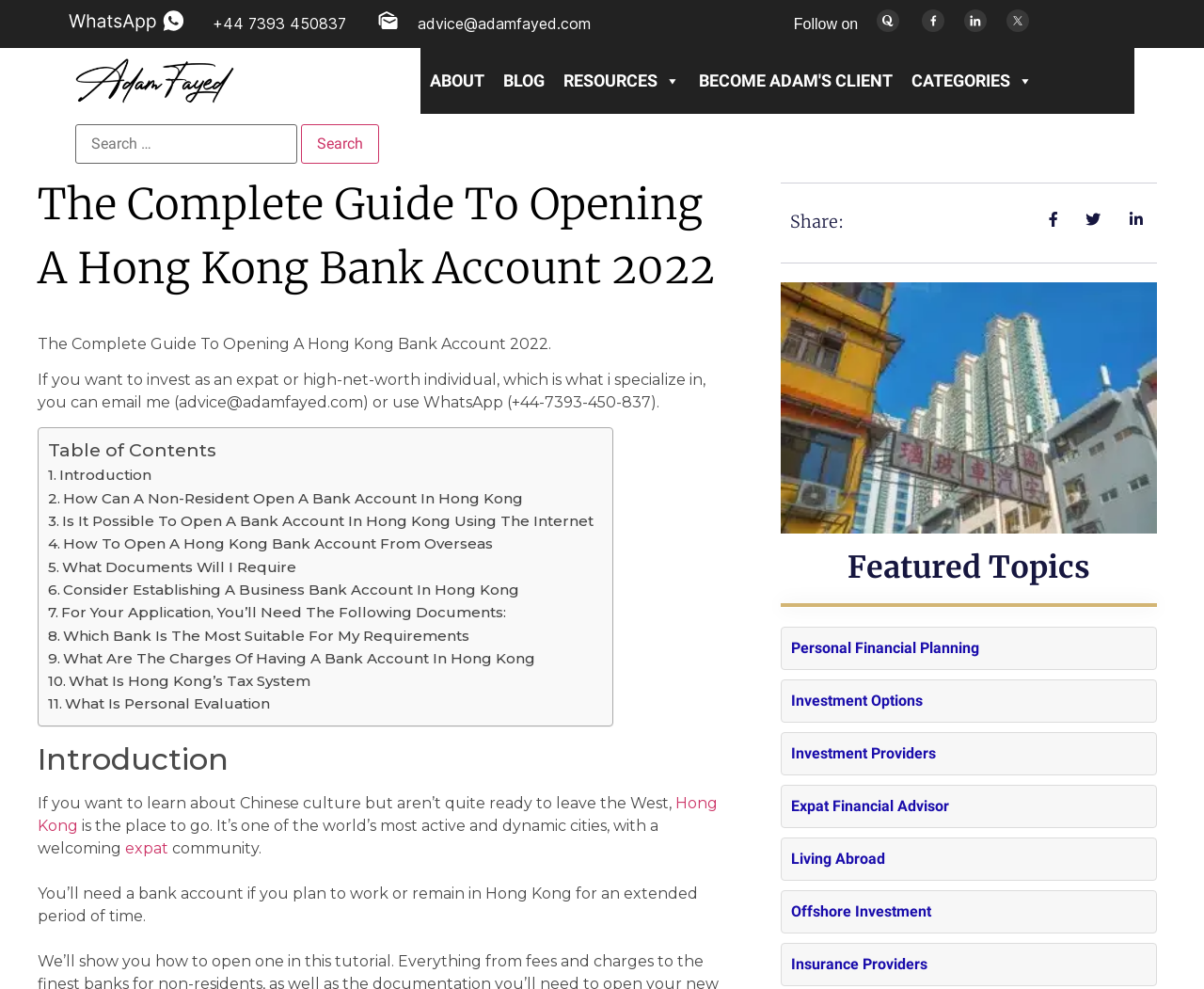Locate the coordinates of the bounding box for the clickable region that fulfills this instruction: "Read about Hong Kong".

[0.031, 0.803, 0.596, 0.844]